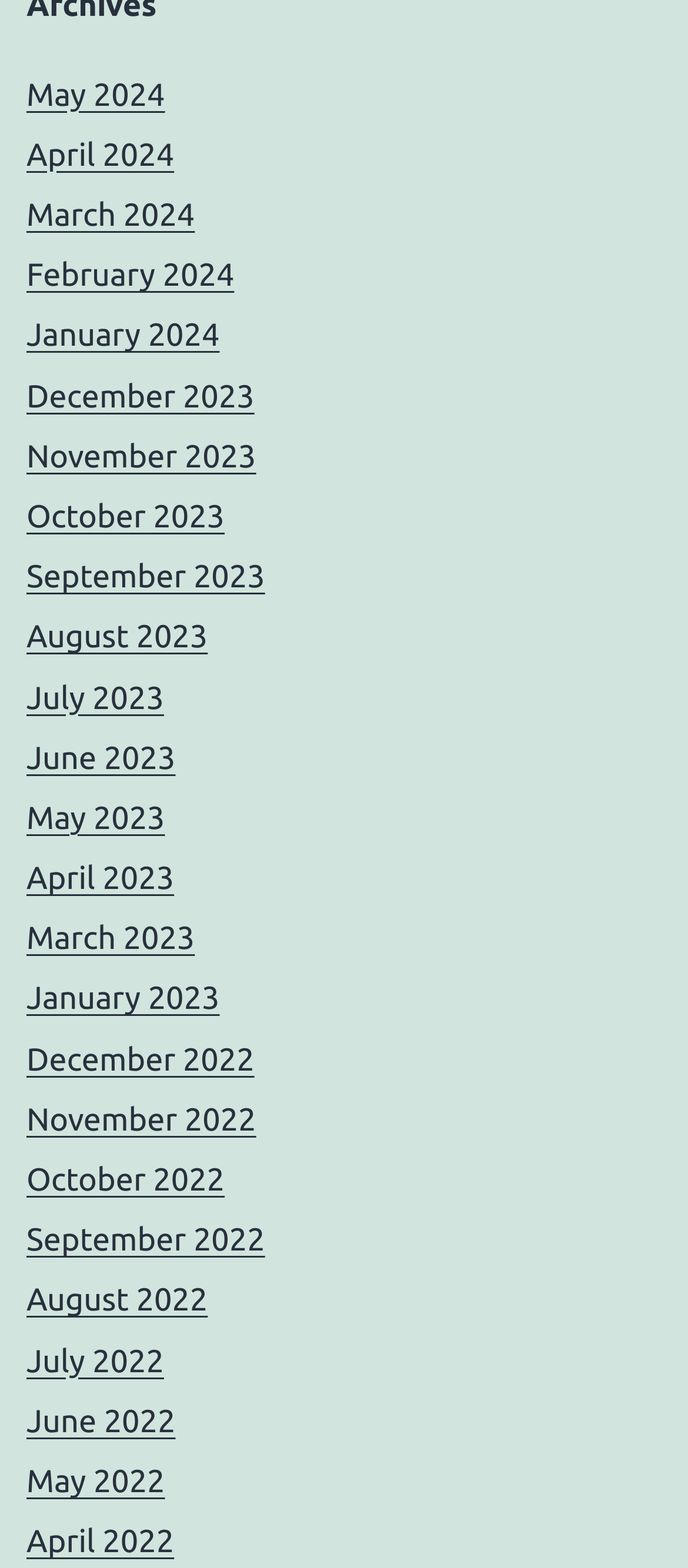Give a concise answer using only one word or phrase for this question:
What is the most recent month available?

May 2024